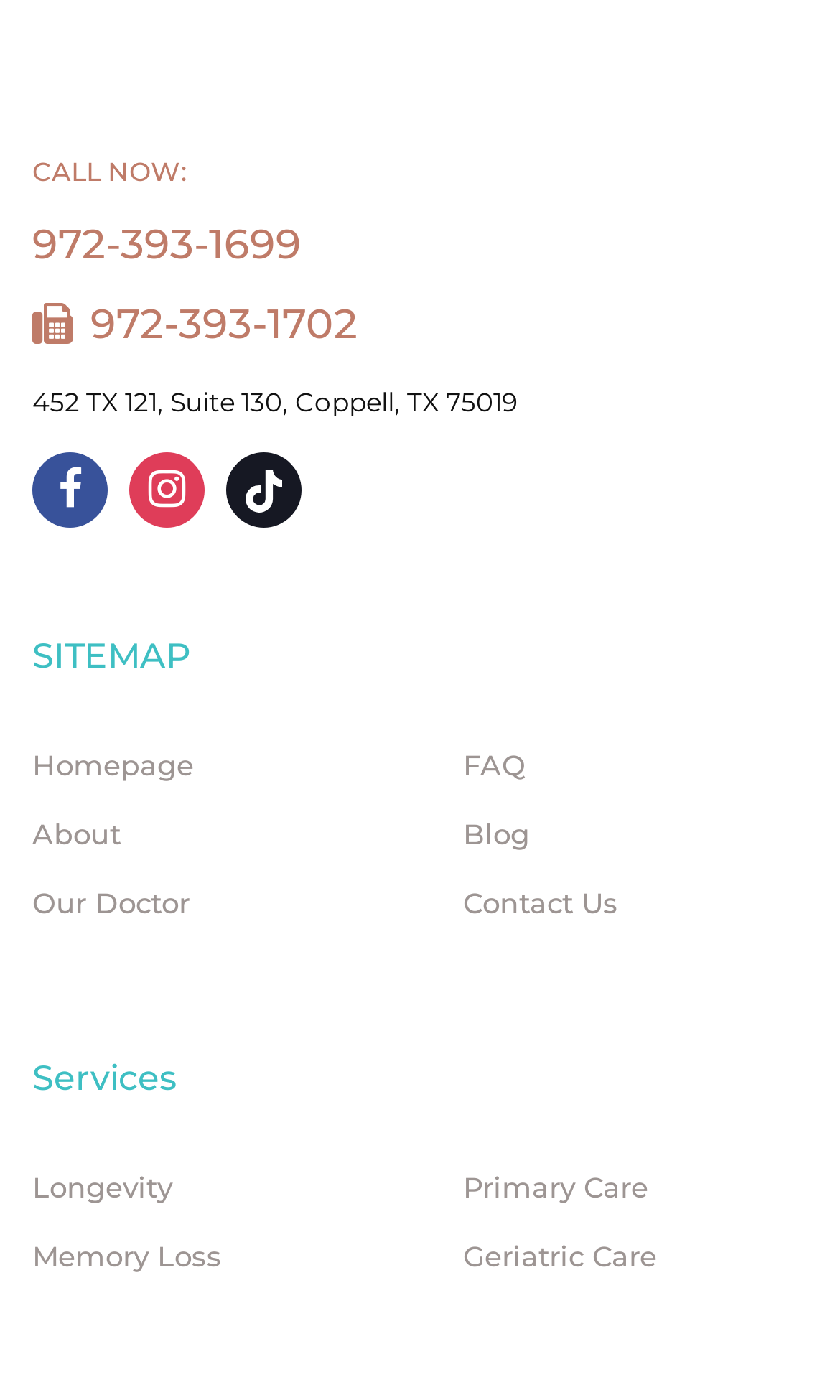Based on the element description: "Contact Us", identify the UI element and provide its bounding box coordinates. Use four float numbers between 0 and 1, [left, top, right, bottom].

[0.551, 0.632, 0.736, 0.658]